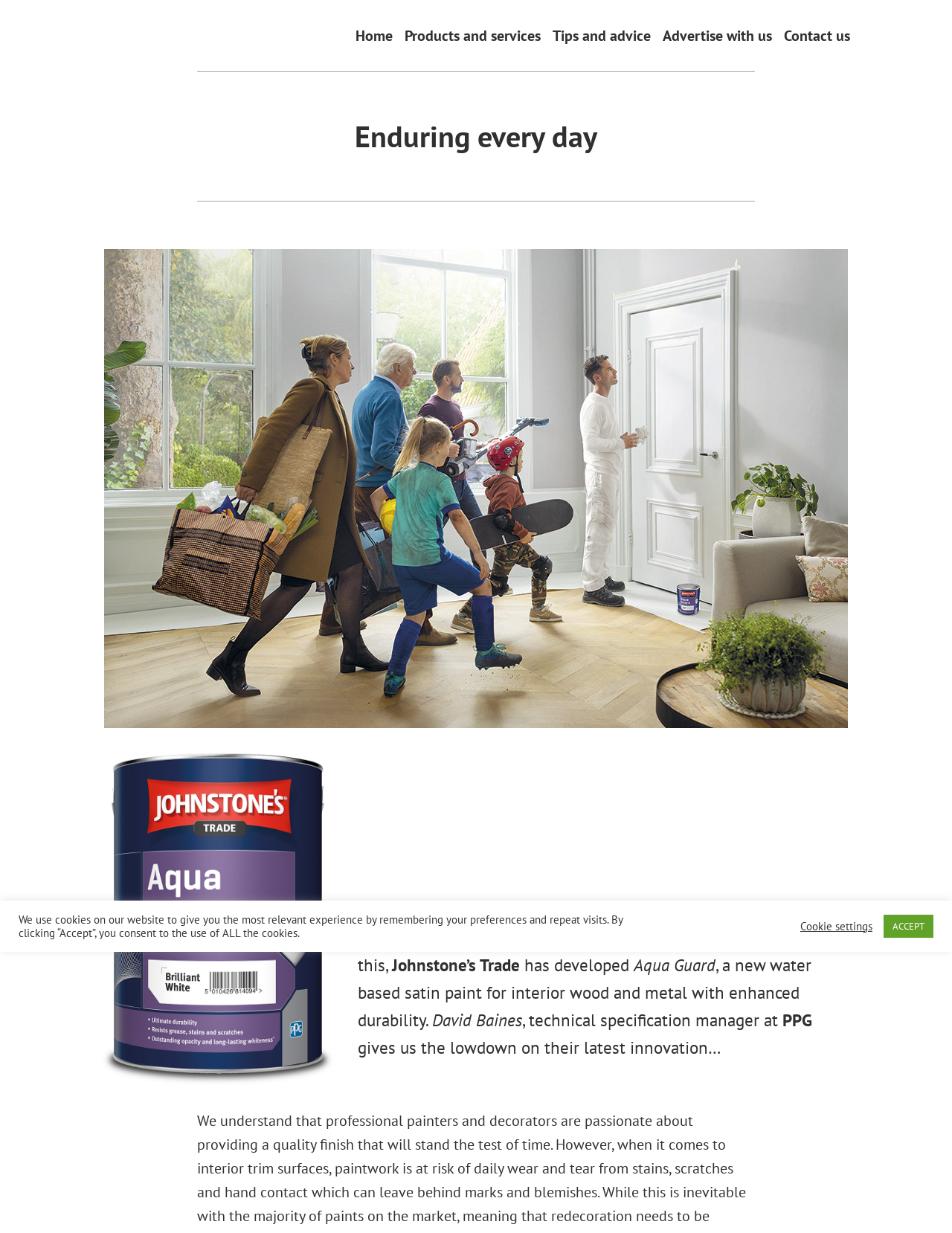What is the name of the journal?
Provide a detailed answer to the question using information from the image.

I found the answer by looking at the static text element with the content 'The official journal of the Painting and Decorating Association' which is a child of the root element. The text 'The Decorator' is part of this content, indicating that it is the name of the journal.